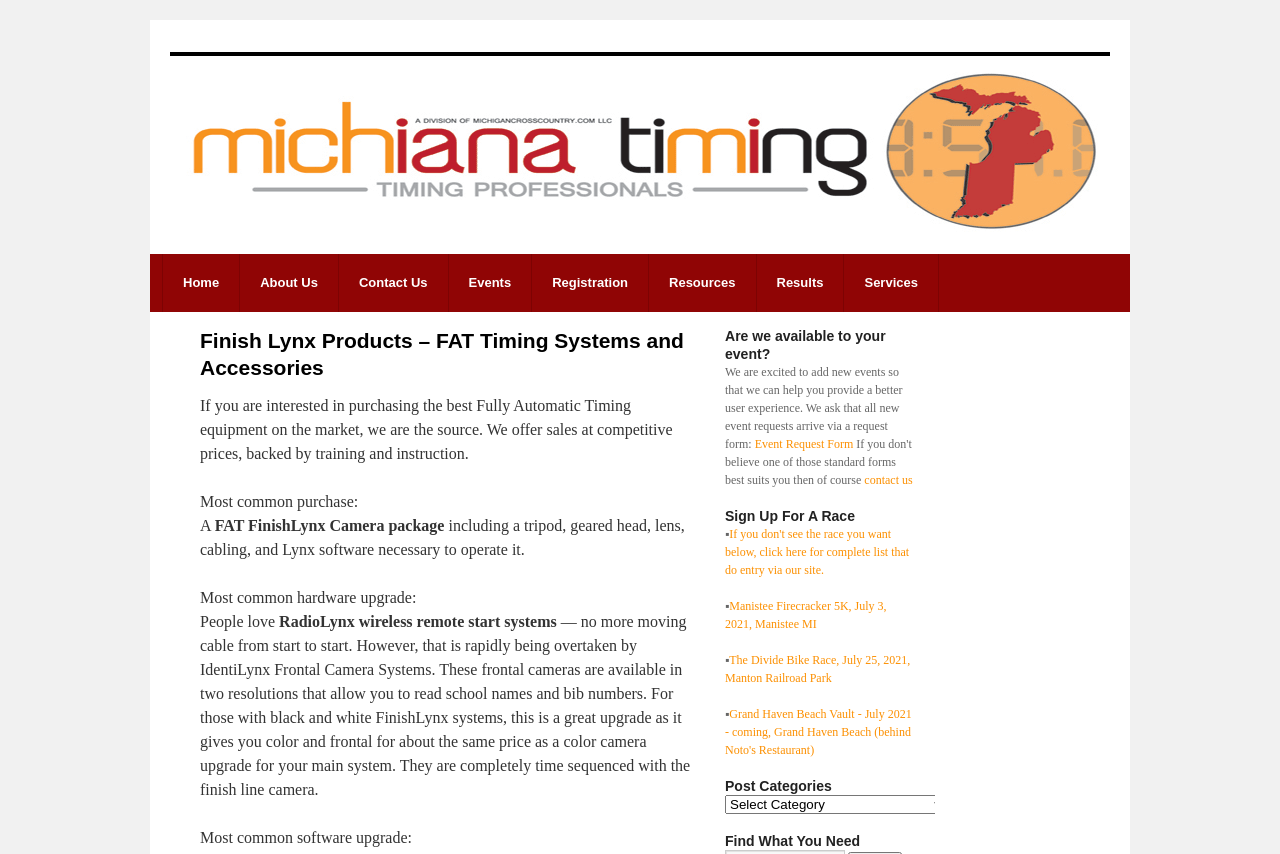Use the information in the screenshot to answer the question comprehensively: What is the most common hardware upgrade?

According to the webpage, the most common hardware upgrade is the RadioLynx wireless remote start systems, which are popular among customers and offer a convenient alternative to traditional start systems.